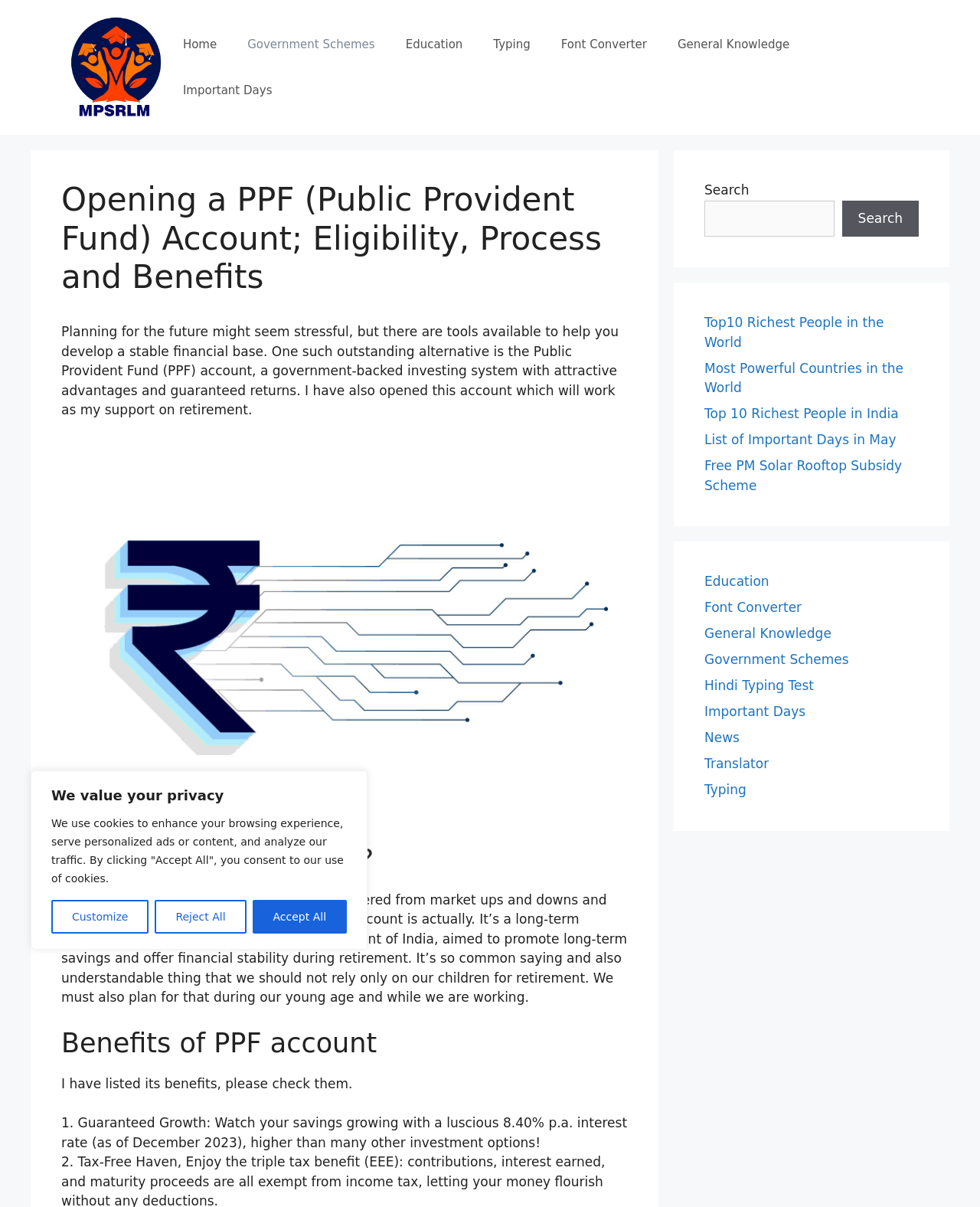Locate the primary heading on the webpage and return its text.

Opening a PPF (Public Provident Fund) Account; Eligibility, Process and Benefits